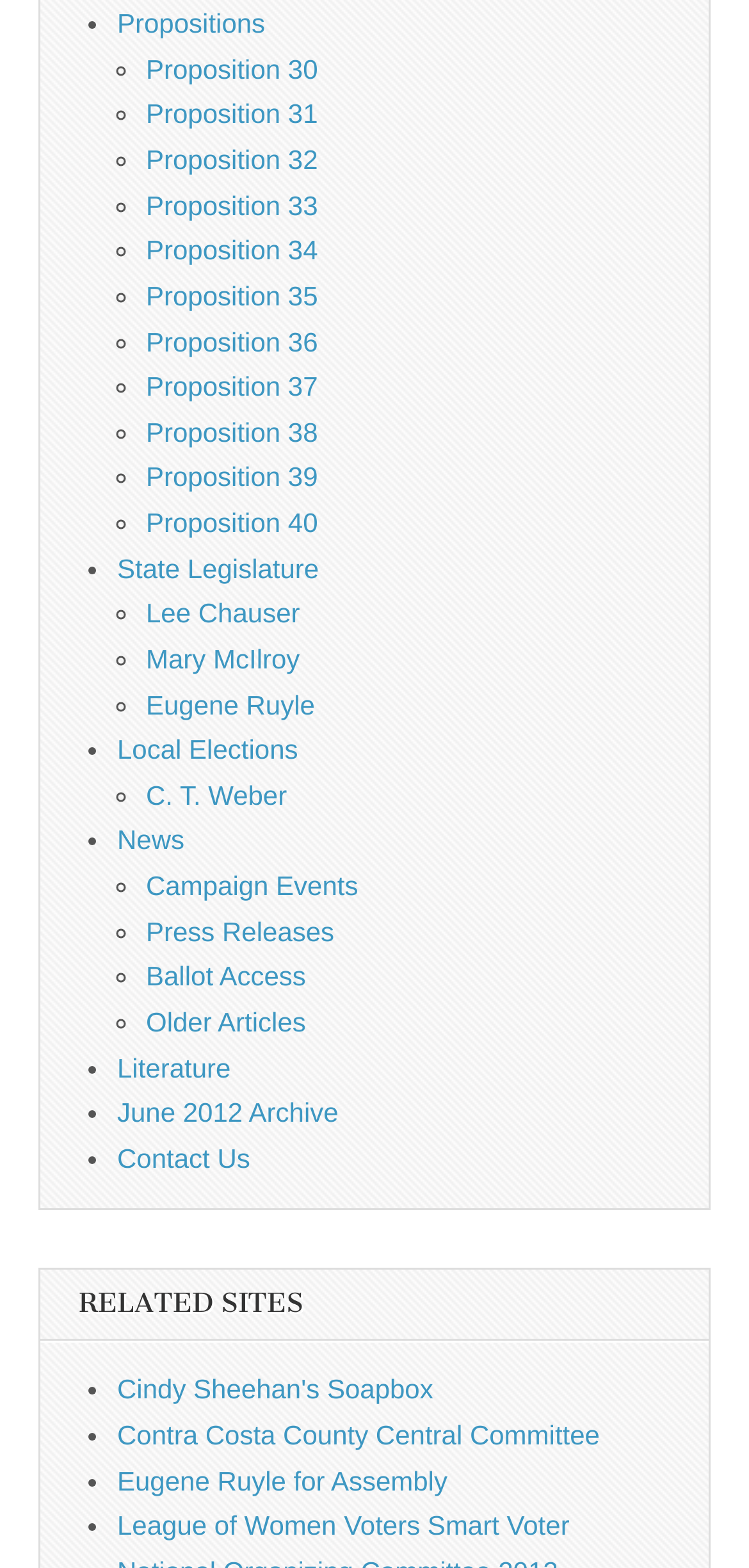How many categories are listed?
Please answer the question with a single word or phrase, referencing the image.

4